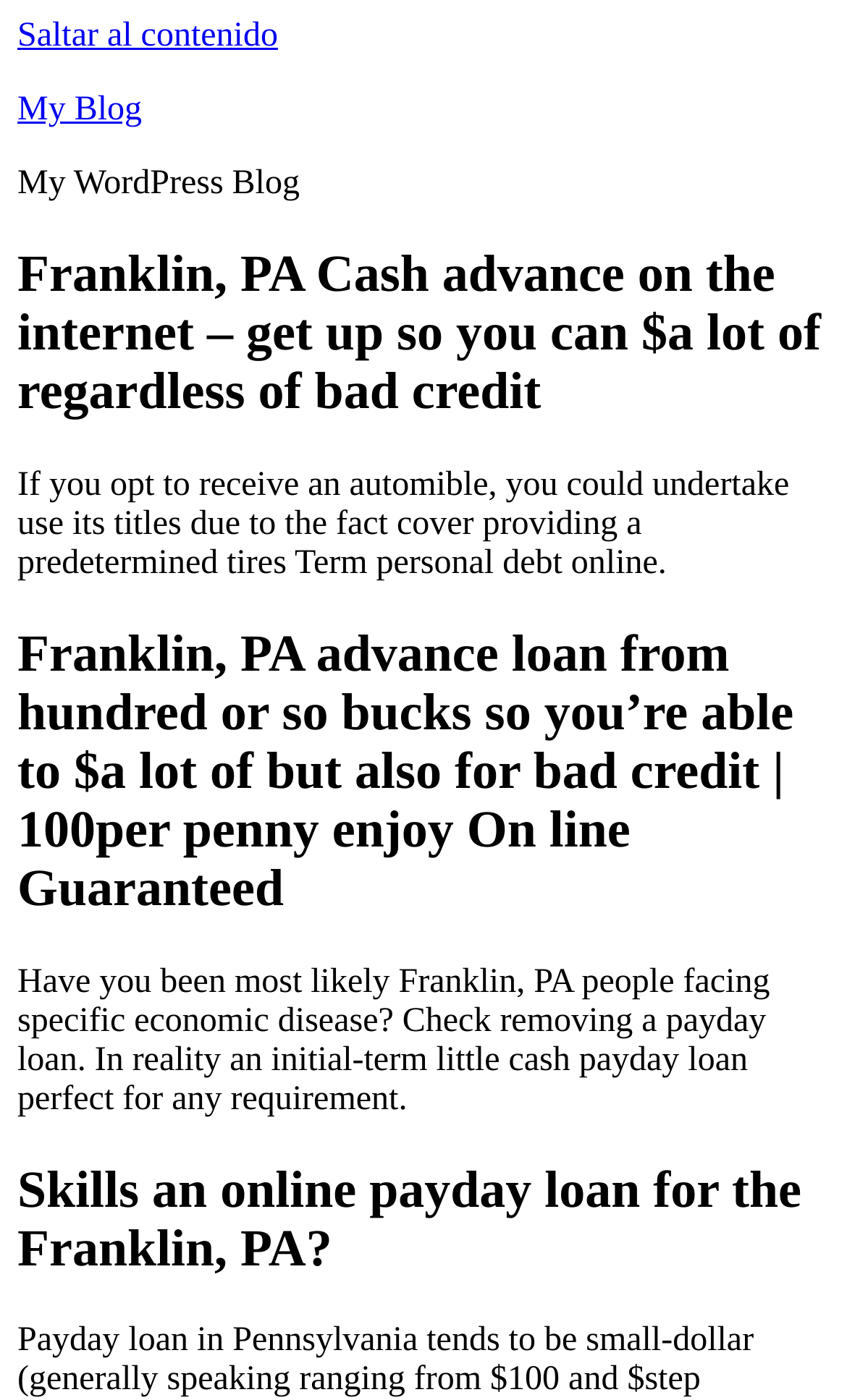What is the recommended solution for Franklin, PA people facing economic disease?
Refer to the image and provide a one-word or short phrase answer.

Removing a payday loan